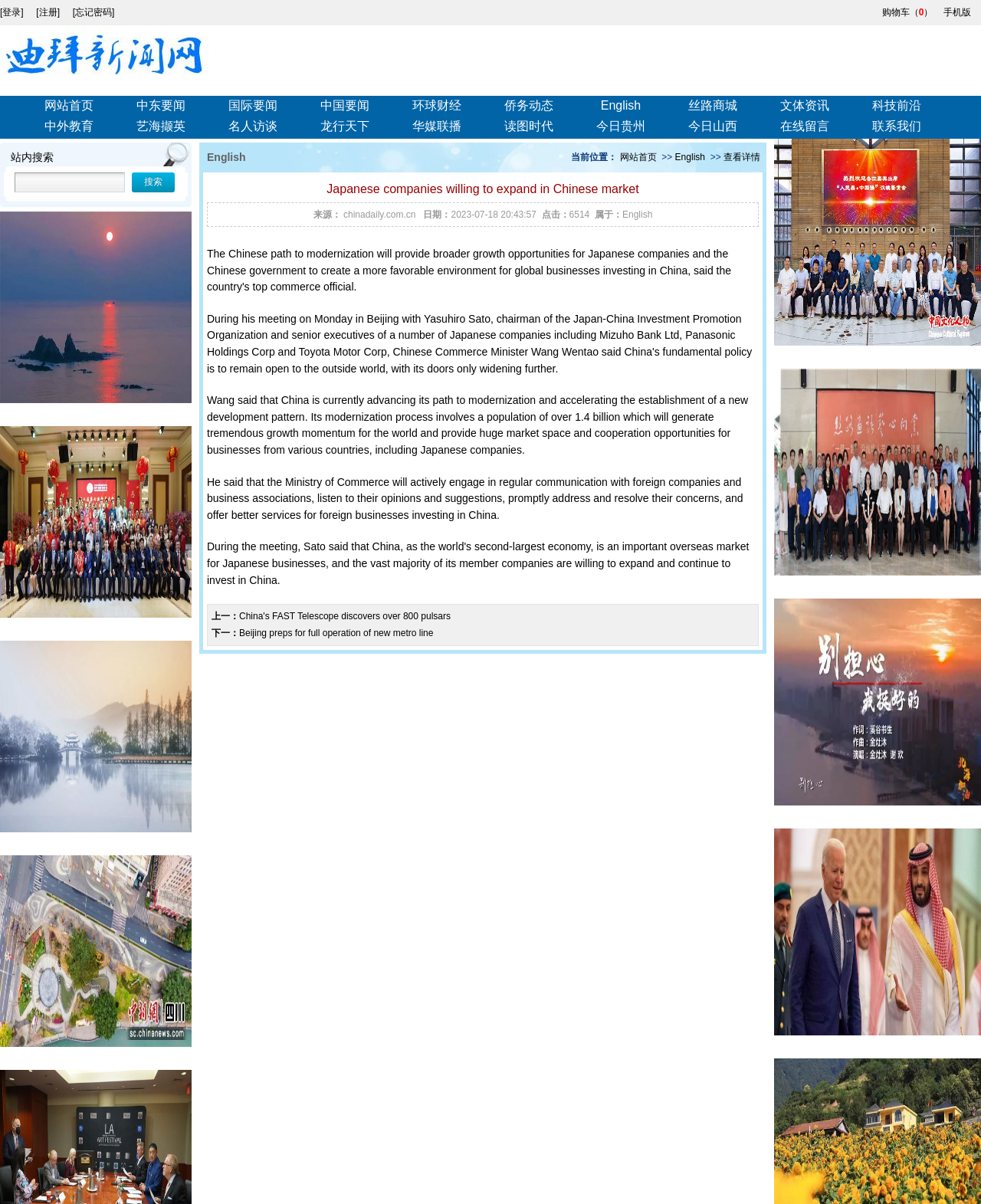Determine the bounding box coordinates of the UI element described by: "English".

[0.634, 0.174, 0.665, 0.183]